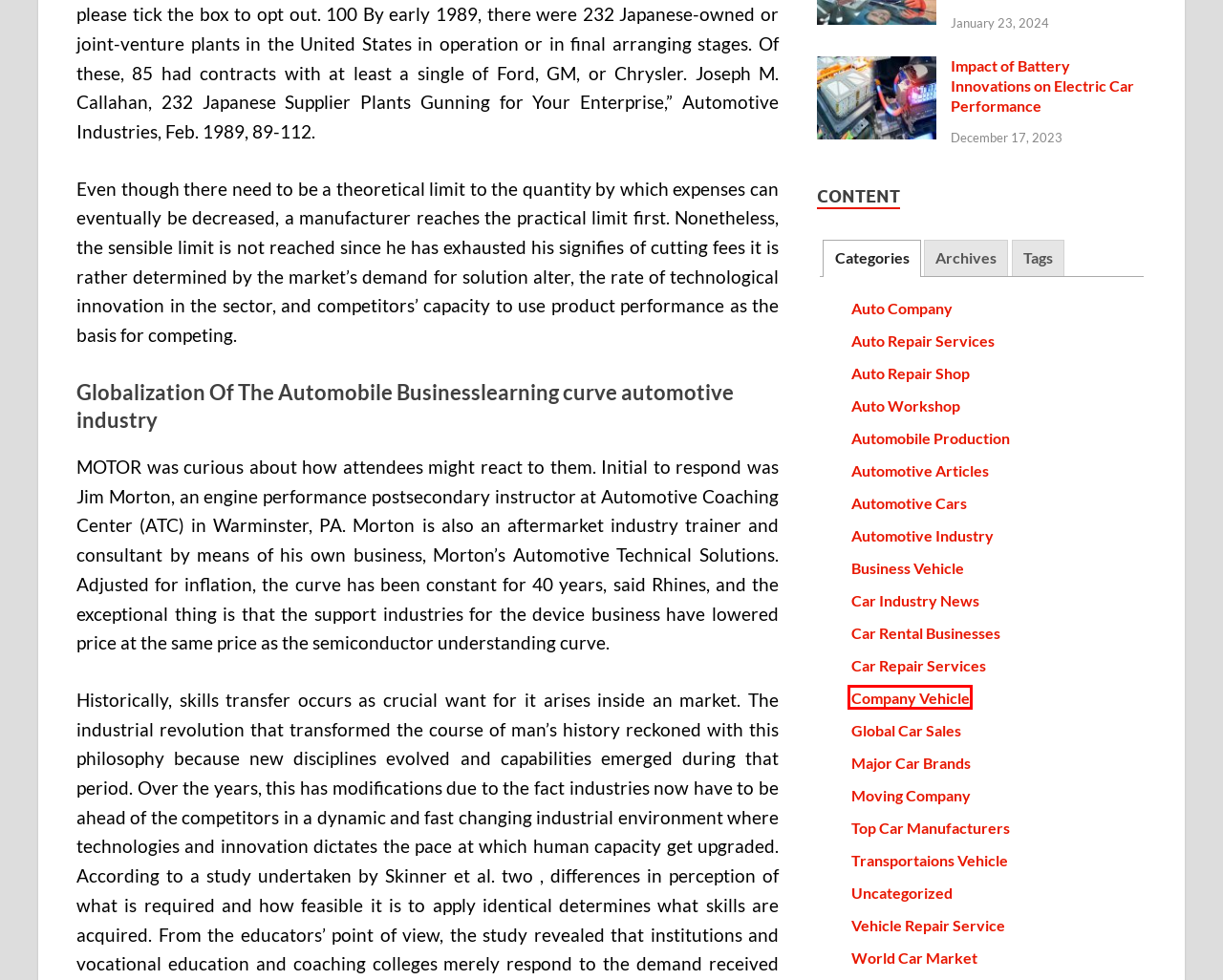Examine the screenshot of the webpage, noting the red bounding box around a UI element. Pick the webpage description that best matches the new page after the element in the red bounding box is clicked. Here are the candidates:
A. Collaborations between Automakers and Tech Companies in the Electric Car Sector | SaverTHK - Auto
B. Impact of Battery Innovations on Electric Car Performance | SaverTHK - Auto
C. Blog Tool, Publishing Platform, and CMS – WordPress.org
D. Company Vehicle | SaverTHK - Auto
E. Uncategorized | SaverTHK - Auto
F. Auto Company | SaverTHK - Auto
G. Vehicle Repair Service | SaverTHK - Auto
H. Top Car Manufacturers | SaverTHK - Auto

D